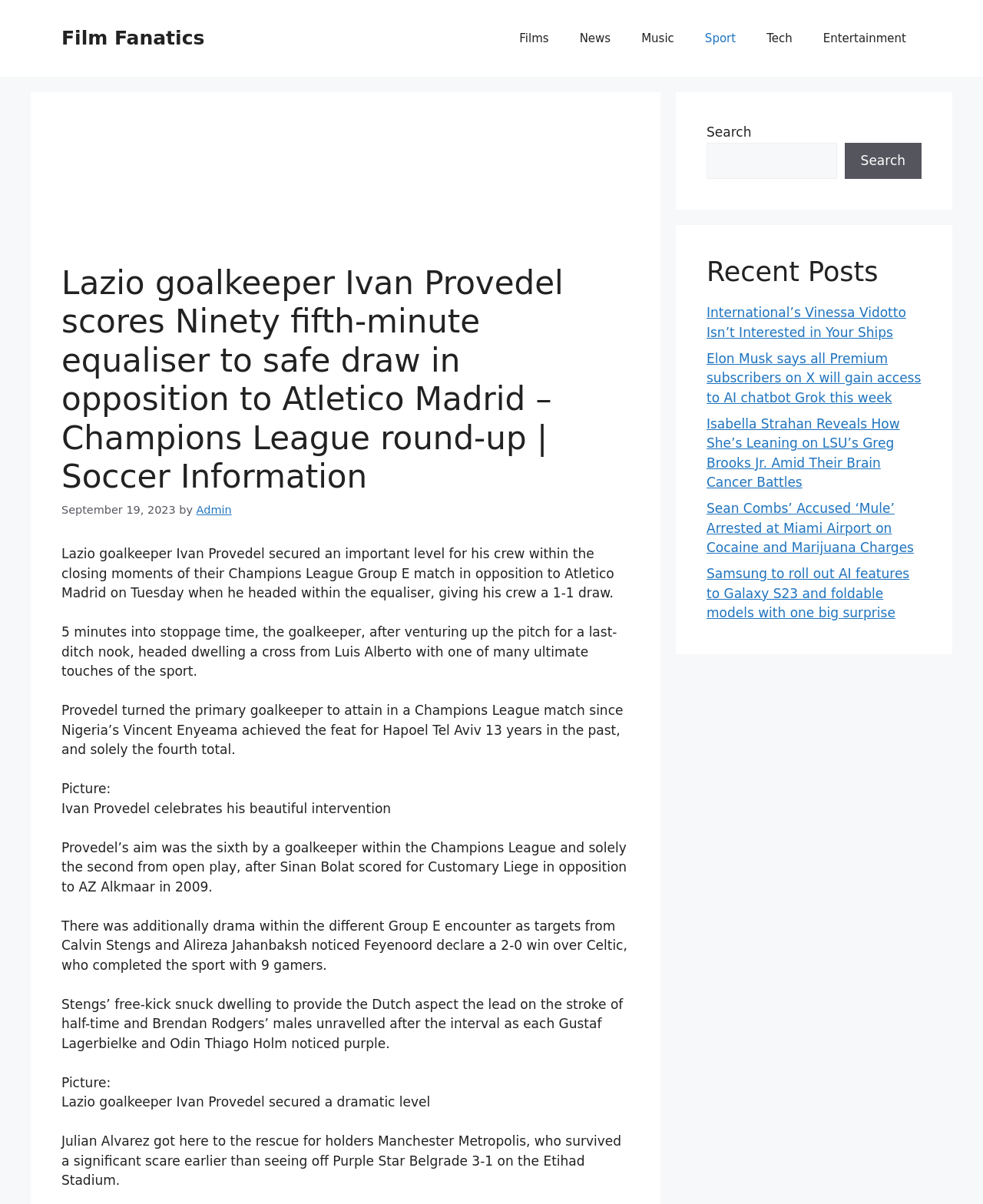Please find the bounding box coordinates (top-left x, top-left y, bottom-right x, bottom-right y) in the screenshot for the UI element described as follows: Providers

None